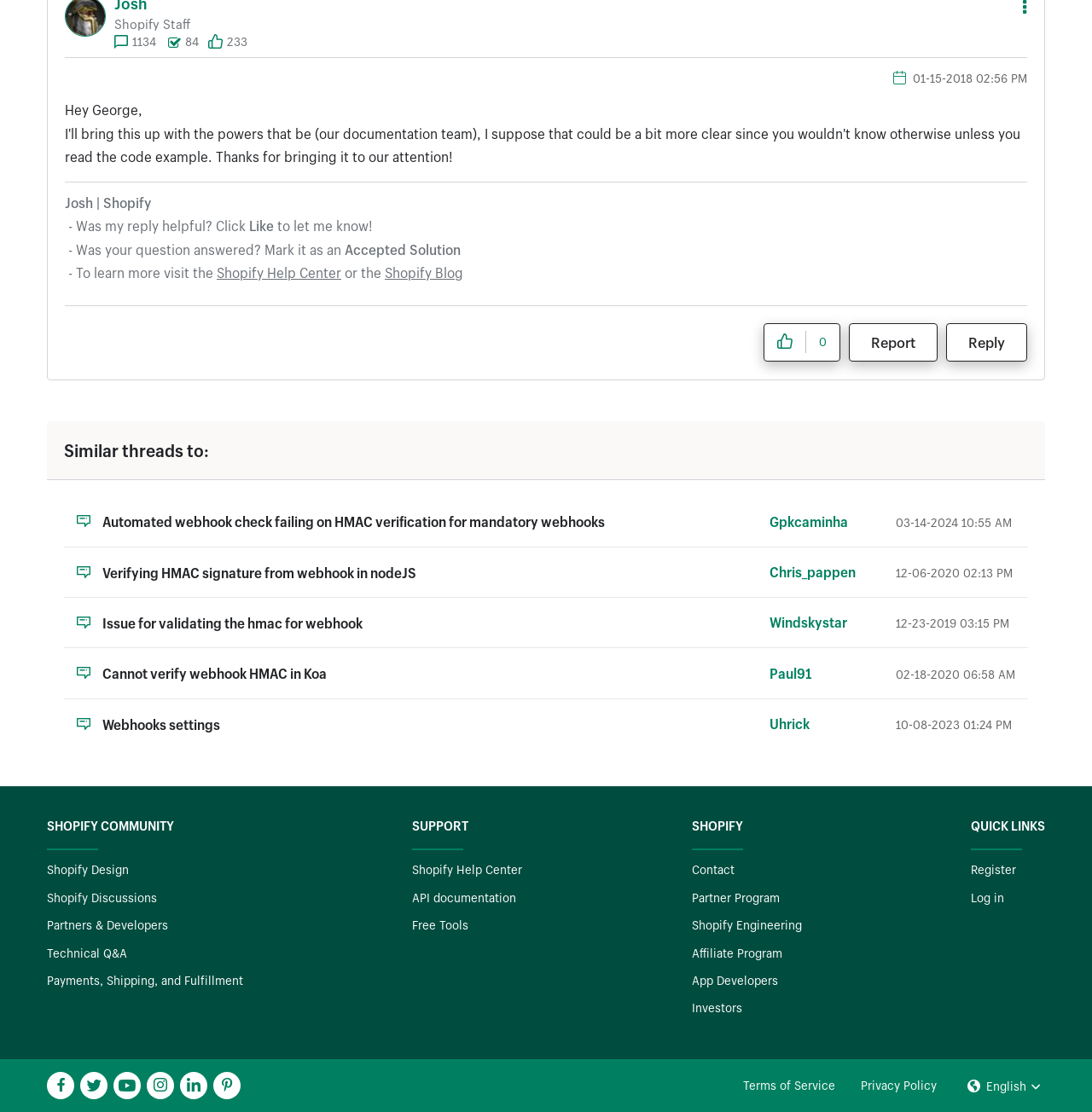Kindly provide the bounding box coordinates of the section you need to click on to fulfill the given instruction: "Click the 'Like' button".

[0.228, 0.195, 0.251, 0.211]